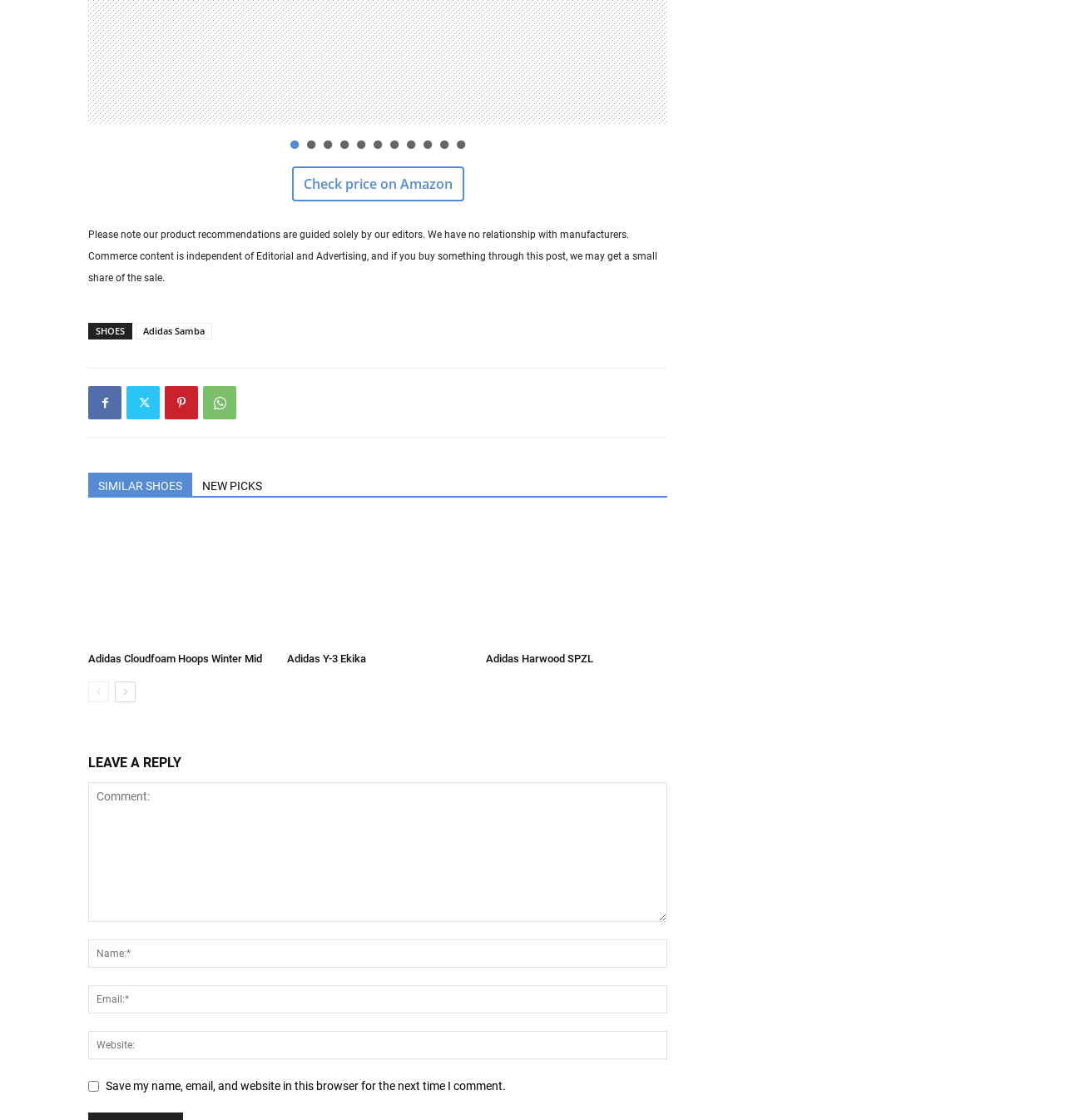How many pages of similar shoes are there?
Please provide a detailed and comprehensive answer to the question.

The presence of 'prev-page' and 'next-page' links at the bottom of the page suggests that there are multiple pages of similar shoes, and the user can navigate between them using these links.